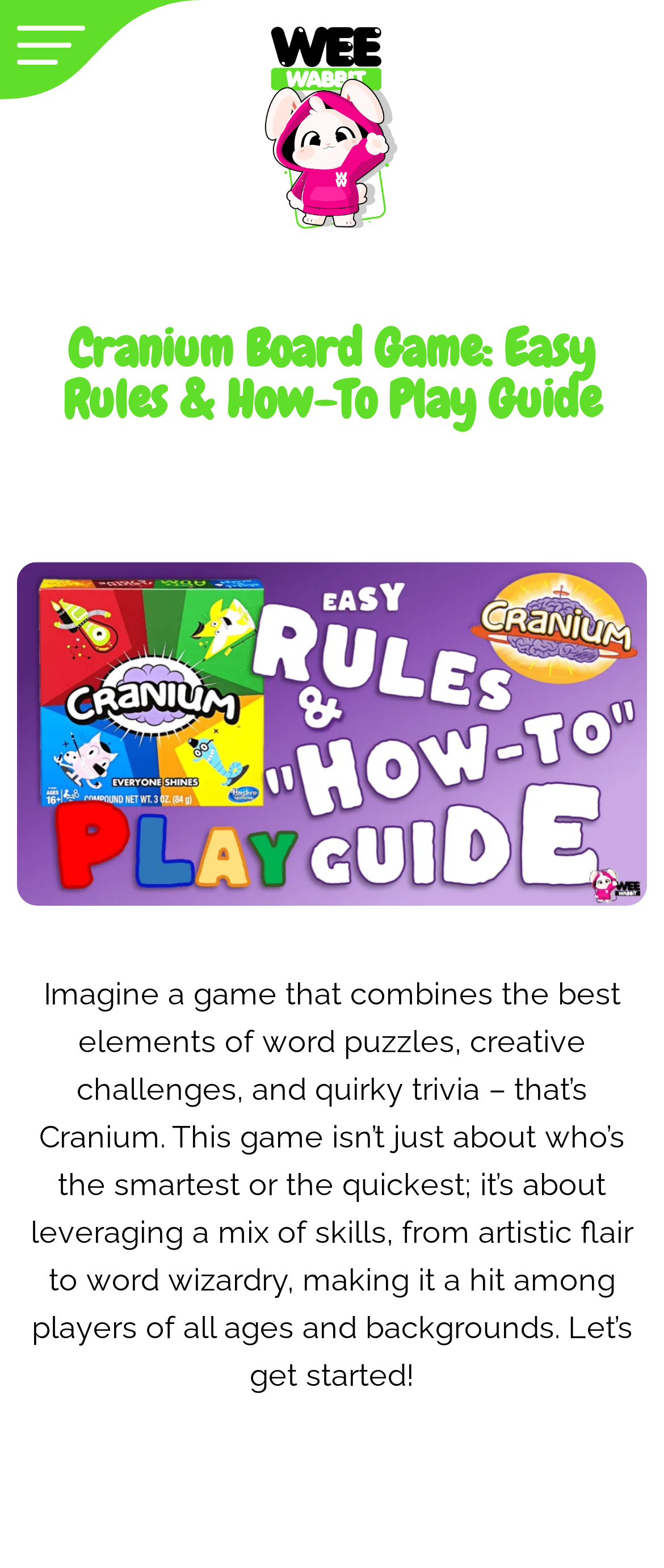Identify the bounding box coordinates for the UI element that matches this description: "Sales Policy".

None